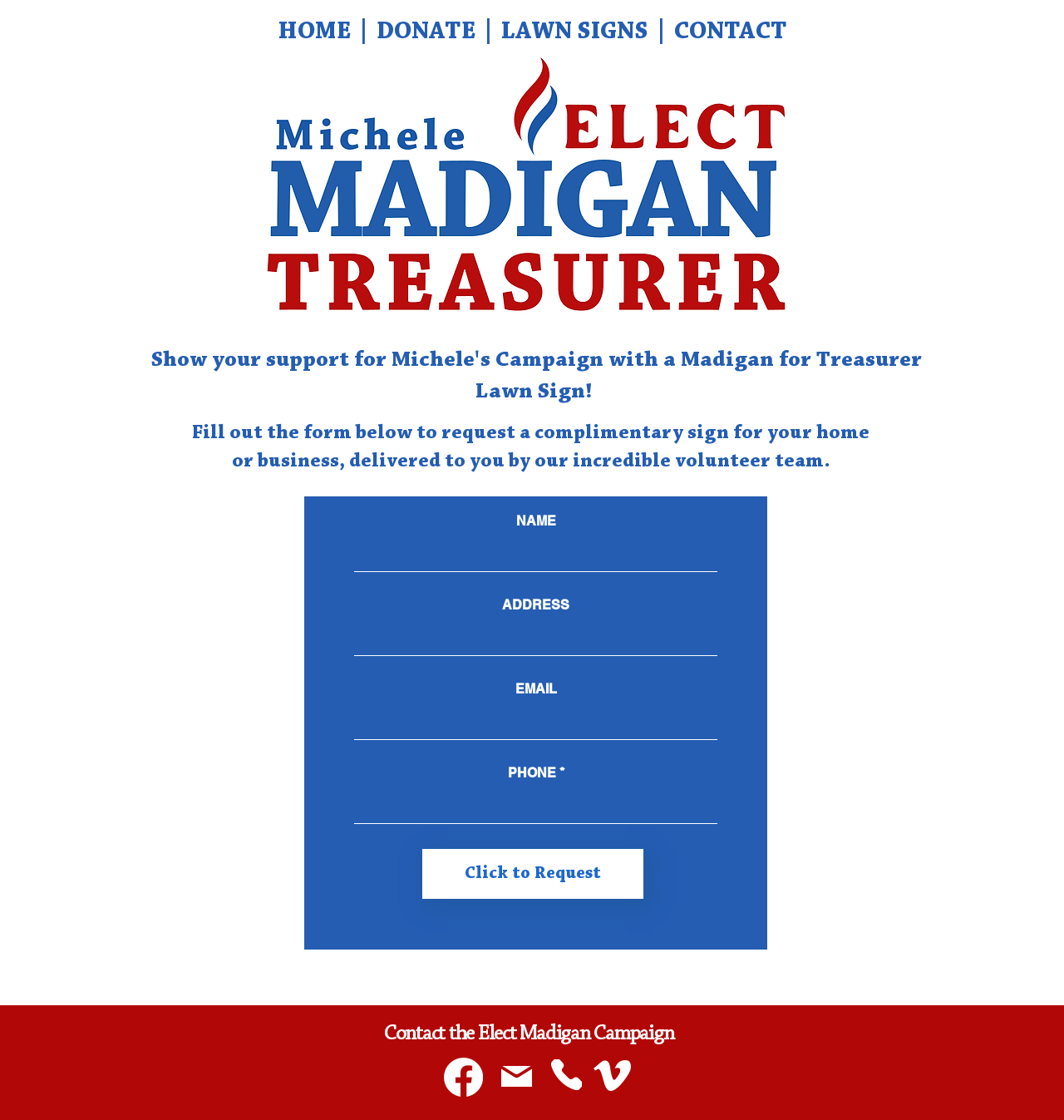What is the purpose of the form on this webpage? Observe the screenshot and provide a one-word or short phrase answer.

Request a lawn sign